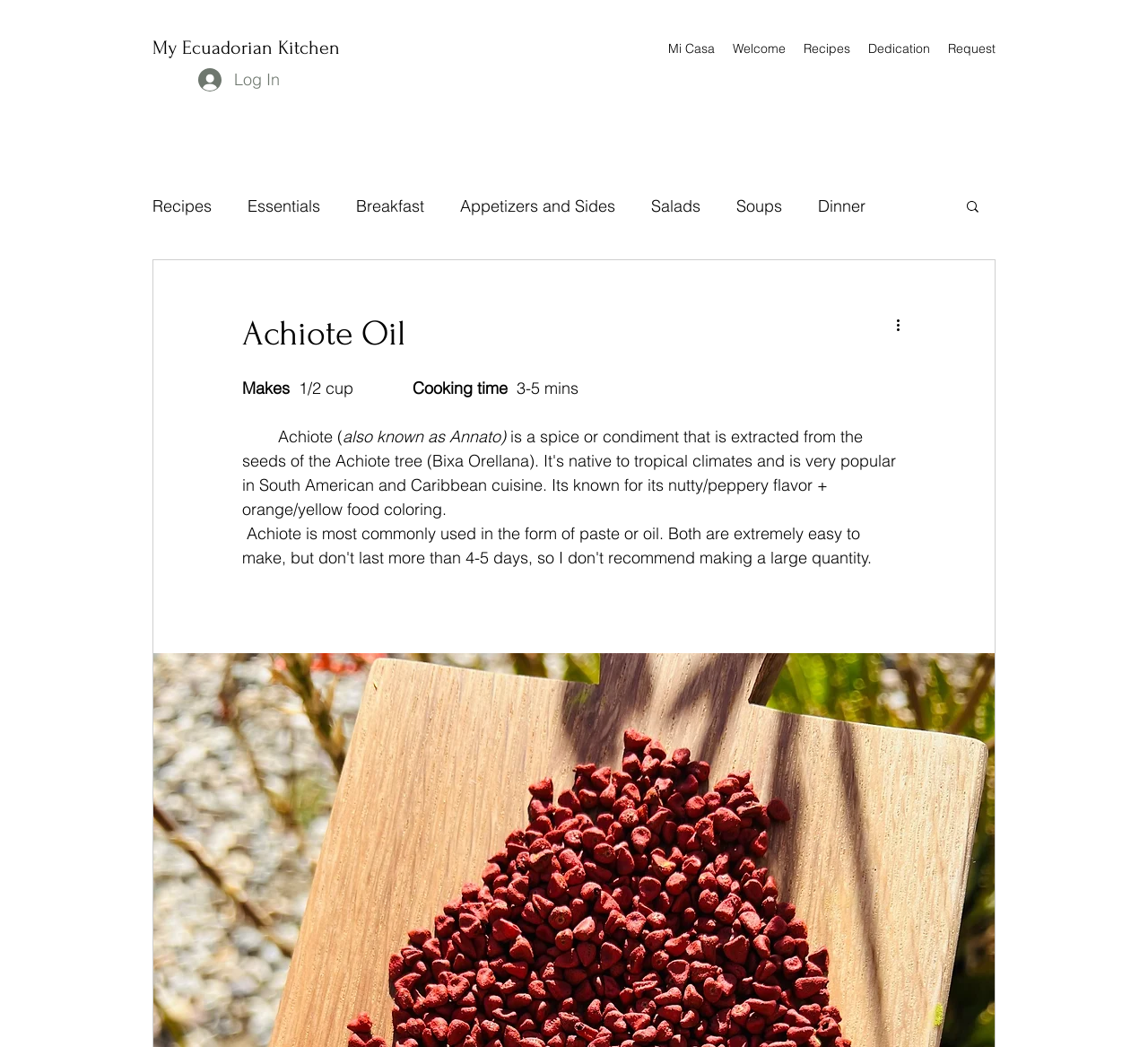What is the cooking time of Achiote Oil?
Please answer the question as detailed as possible.

I found the cooking time of Achiote Oil by looking at the text 'Cooking time 3-5 mins' on the webpage, which is likely to be the cooking time of the recipe.